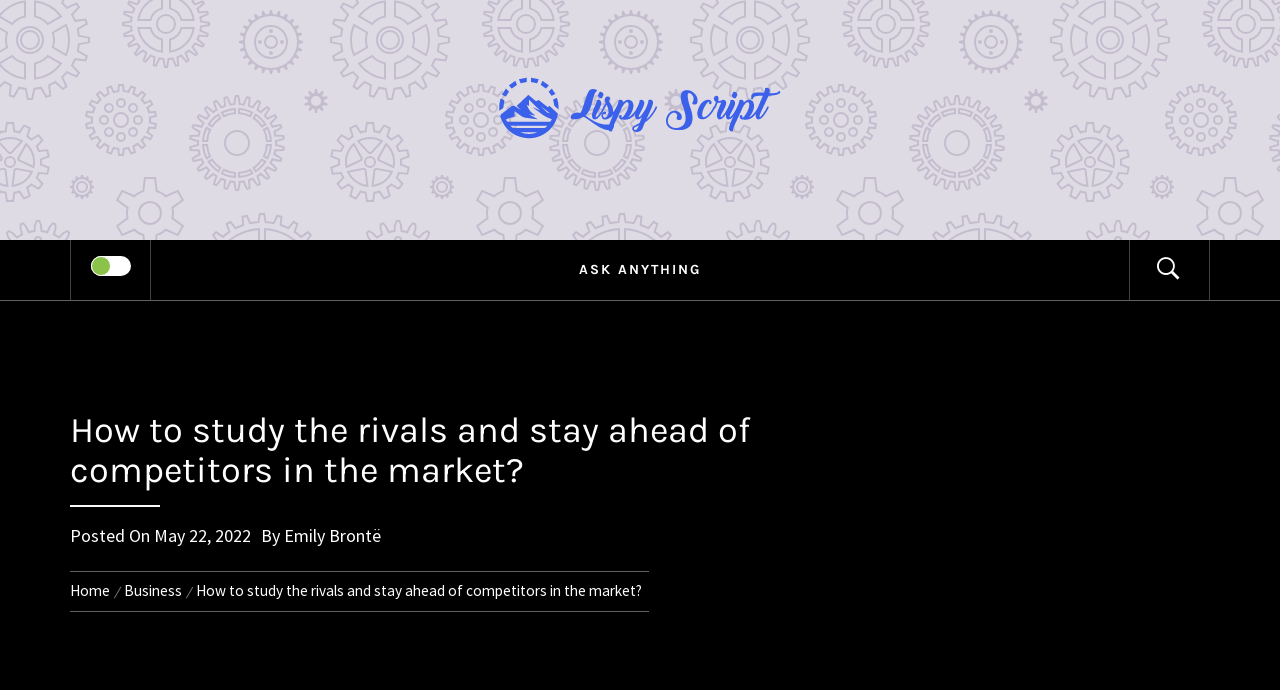Please identify the bounding box coordinates of the element I need to click to follow this instruction: "View the post details".

[0.12, 0.76, 0.196, 0.793]